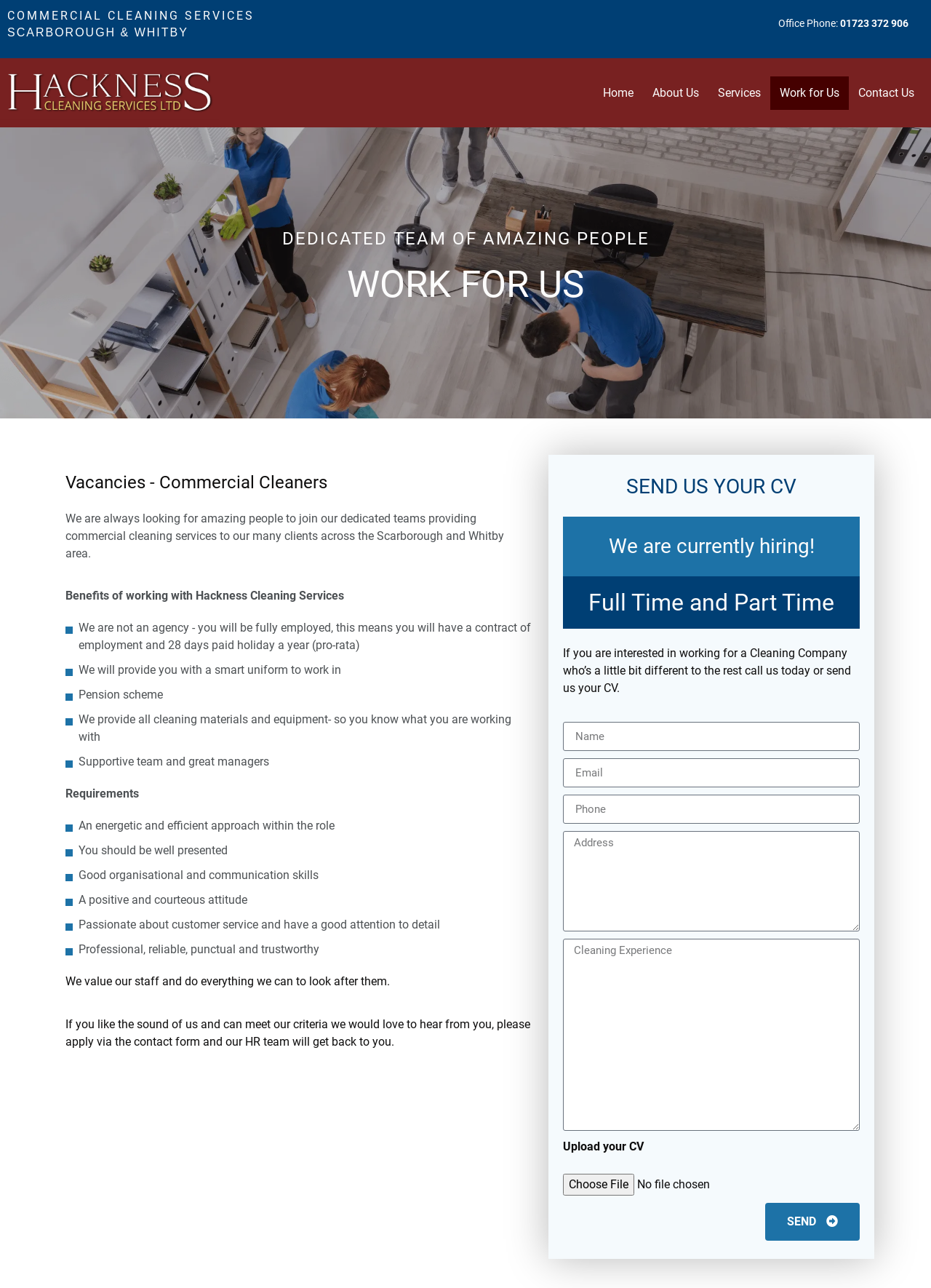Refer to the image and offer a detailed explanation in response to the question: What is the phone number?

I found the phone number by looking at the link element '01723 372 906' which is located next to the 'Office Phone:' text, indicating that it is the phone number.